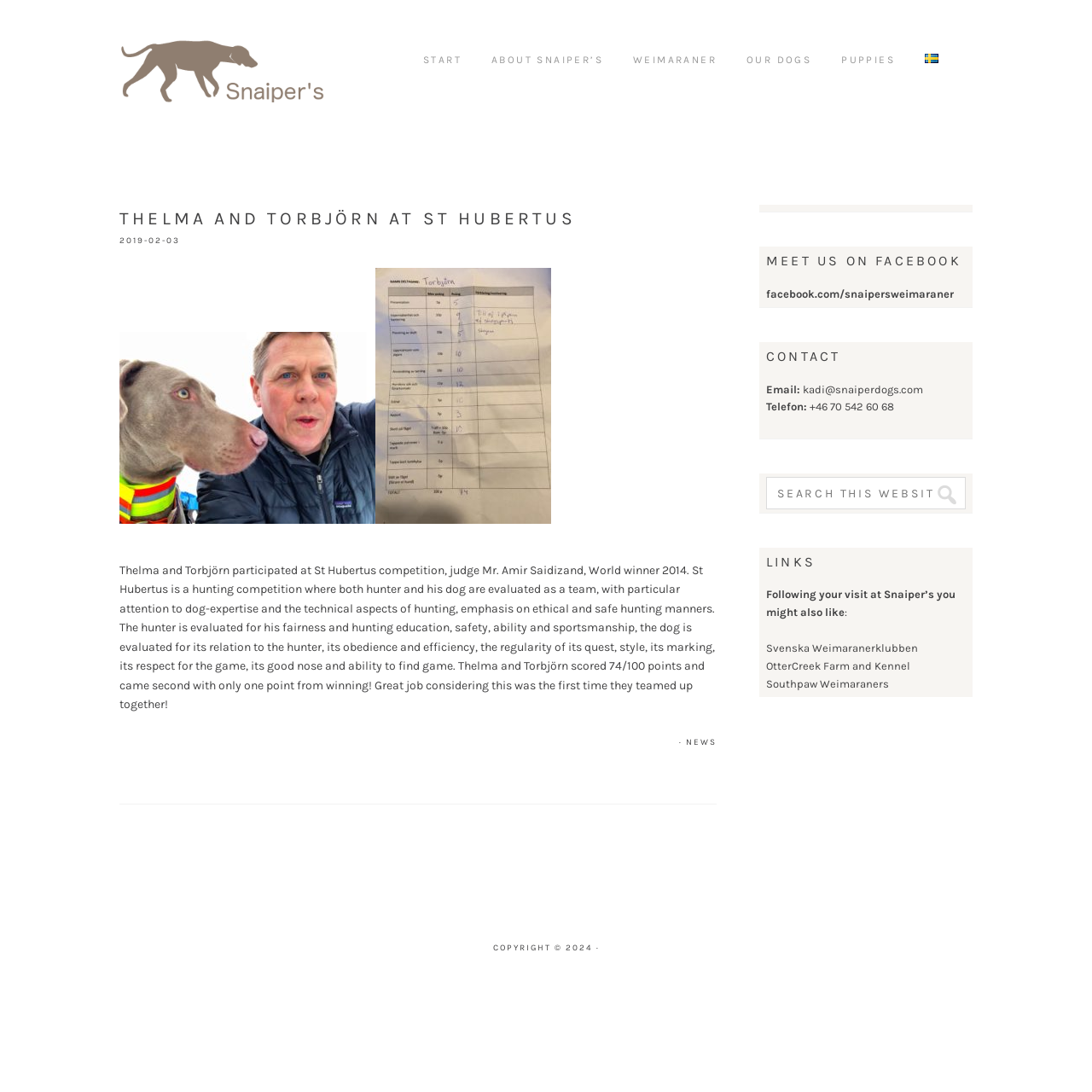Please find the bounding box coordinates of the clickable region needed to complete the following instruction: "Visit Snaiper's Facebook page". The bounding box coordinates must consist of four float numbers between 0 and 1, i.e., [left, top, right, bottom].

[0.702, 0.263, 0.873, 0.275]